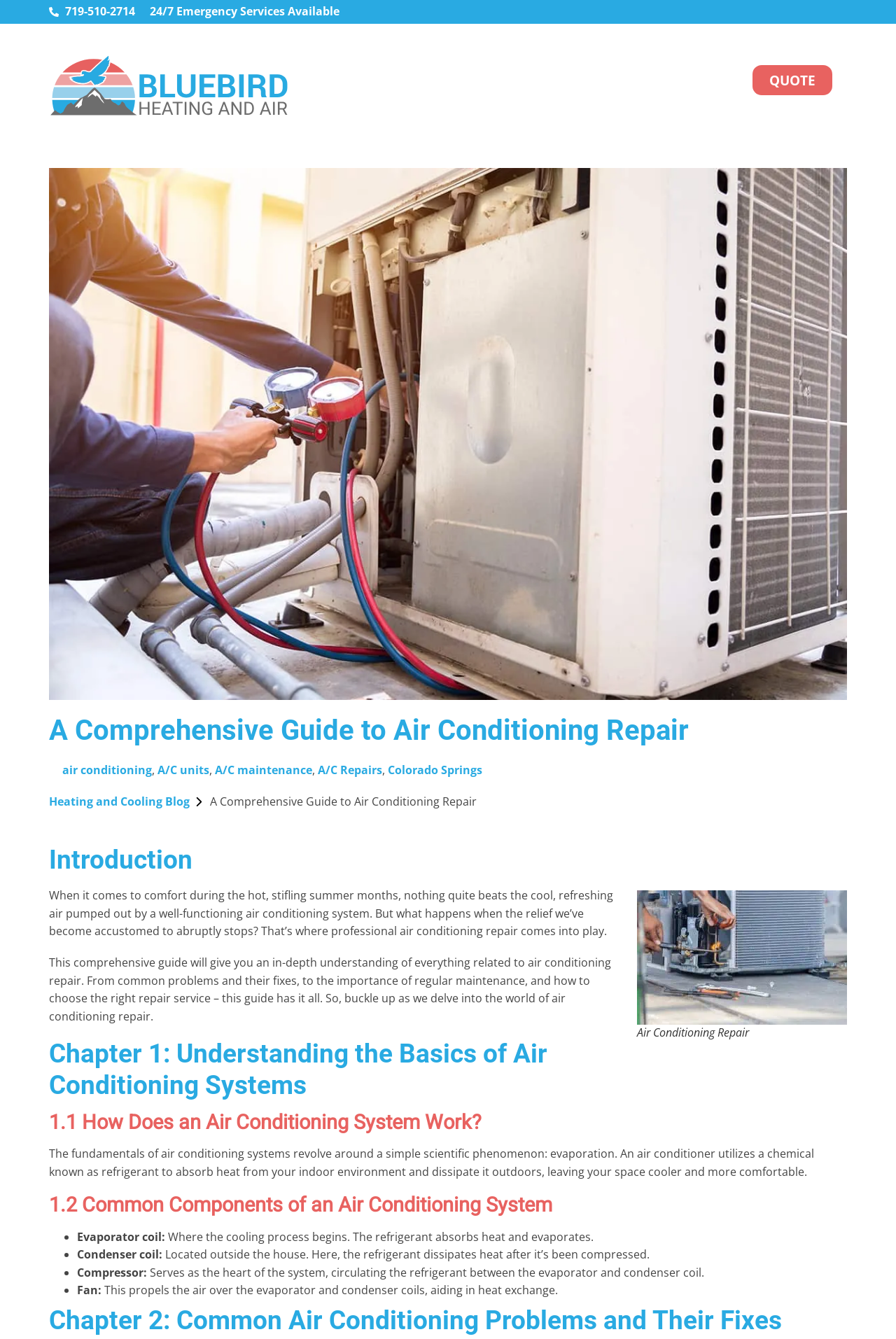Give a concise answer using only one word or phrase for this question:
How many chapters are in the guide?

At least 2